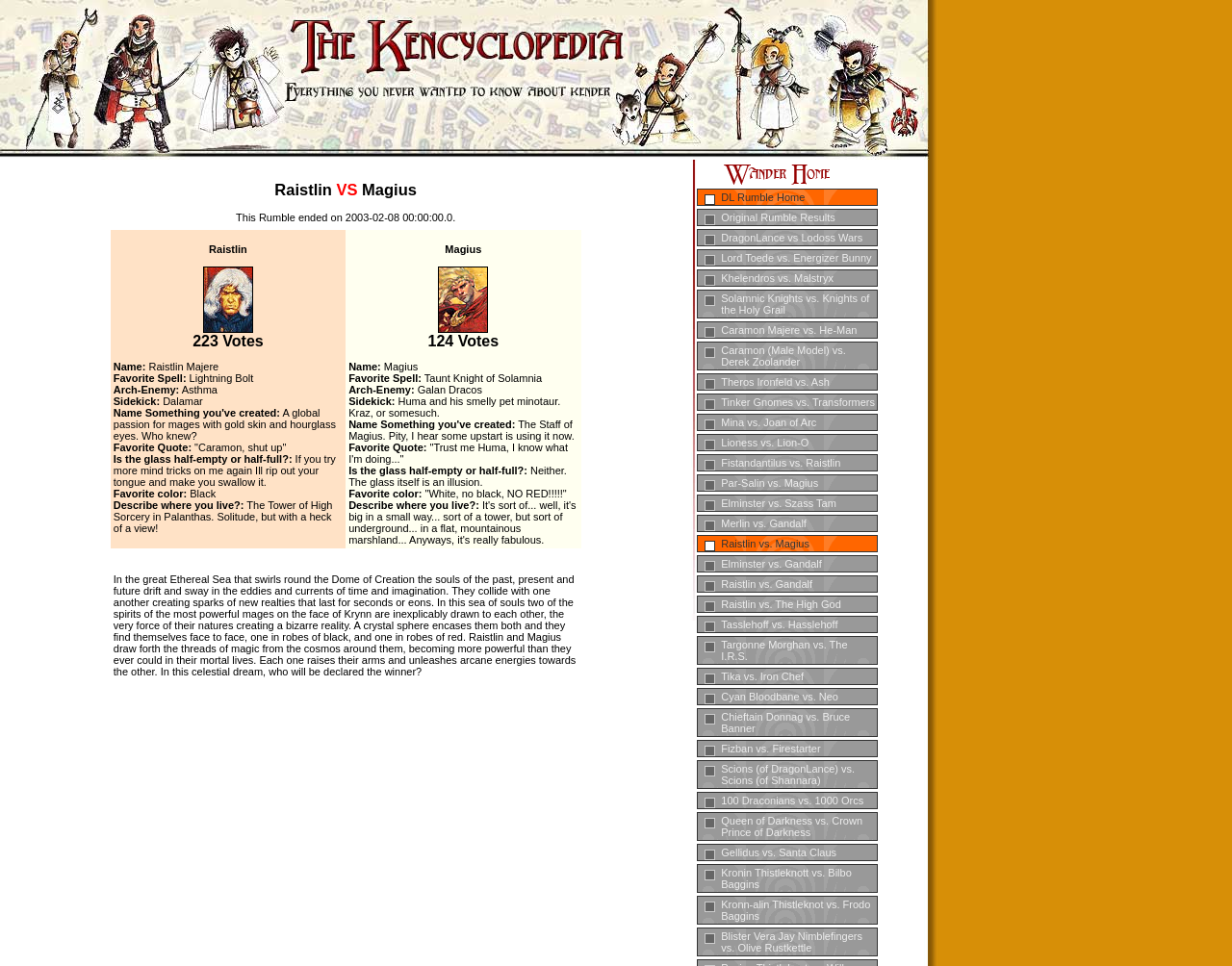Based on the description "parent_node: Email * aria-describedby="email-notes" name="email"", find the bounding box of the specified UI element.

None